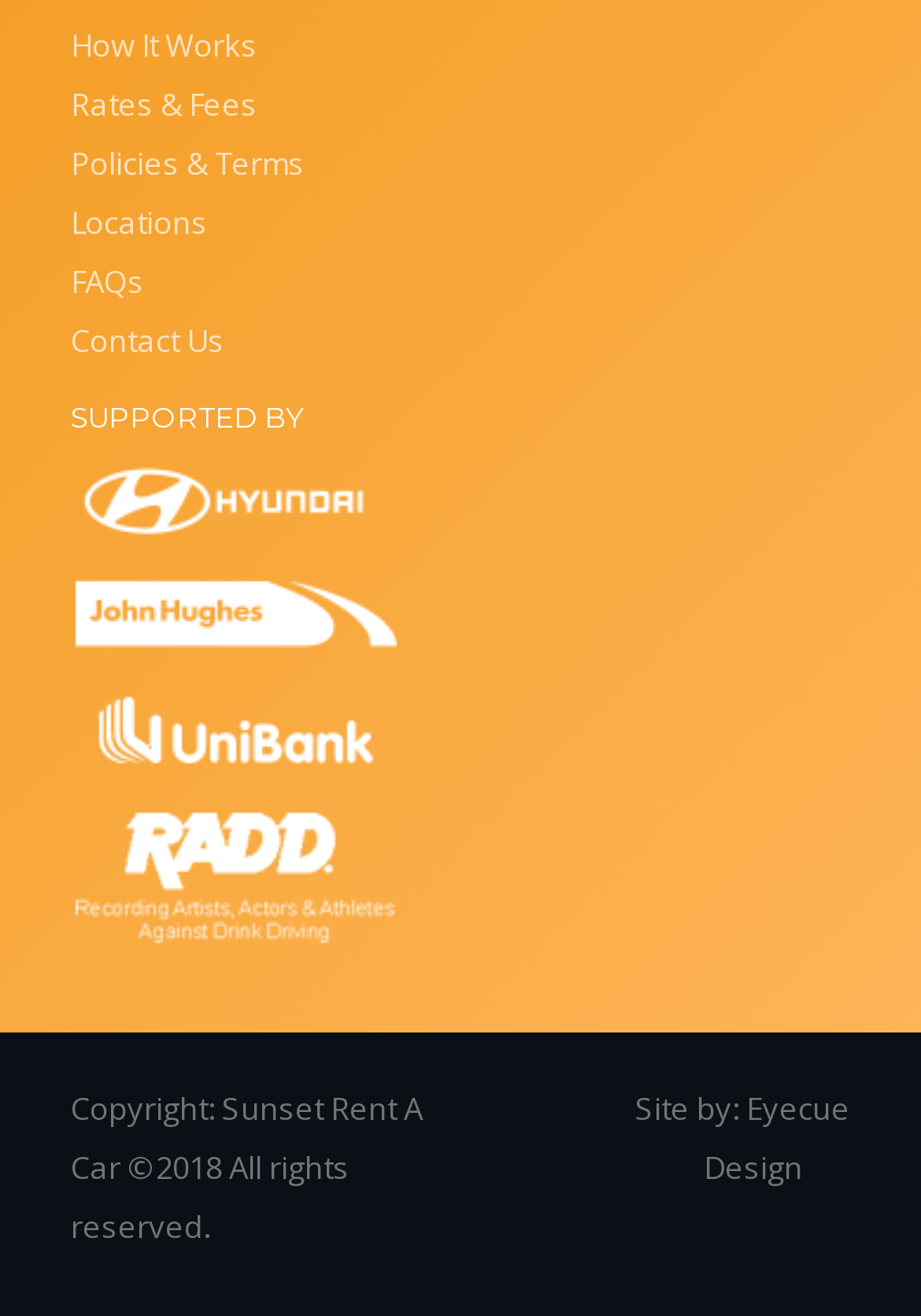Identify the bounding box for the UI element described as: "Sunset Rent A Car". The coordinates should be four float numbers between 0 and 1, i.e., [left, top, right, bottom].

[0.077, 0.827, 0.459, 0.904]